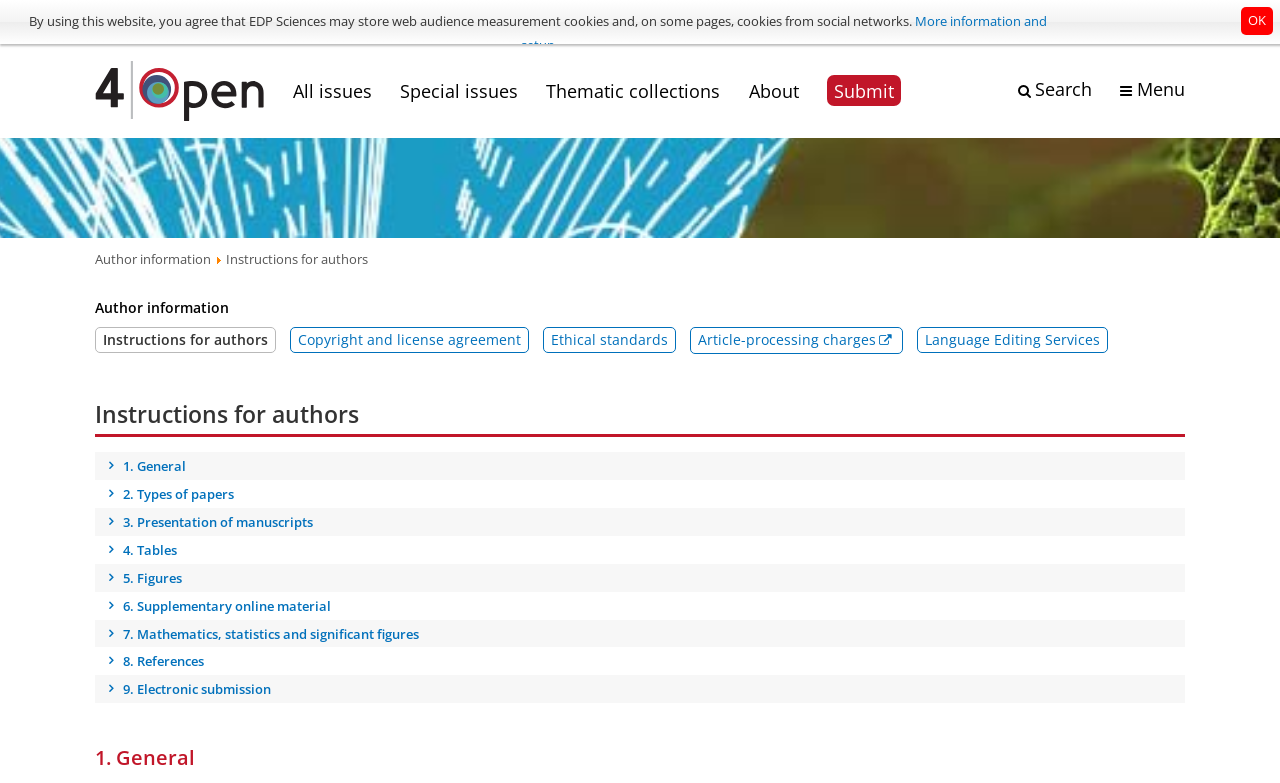What is the theme of the thematic collections?
Provide an in-depth answer to the question, covering all aspects.

The webpage provides a link to 'Thematic collections', but it does not specify the theme or topics of these collections. It is likely that the theme or topics are specified on a separate webpage or in a different section of the website.